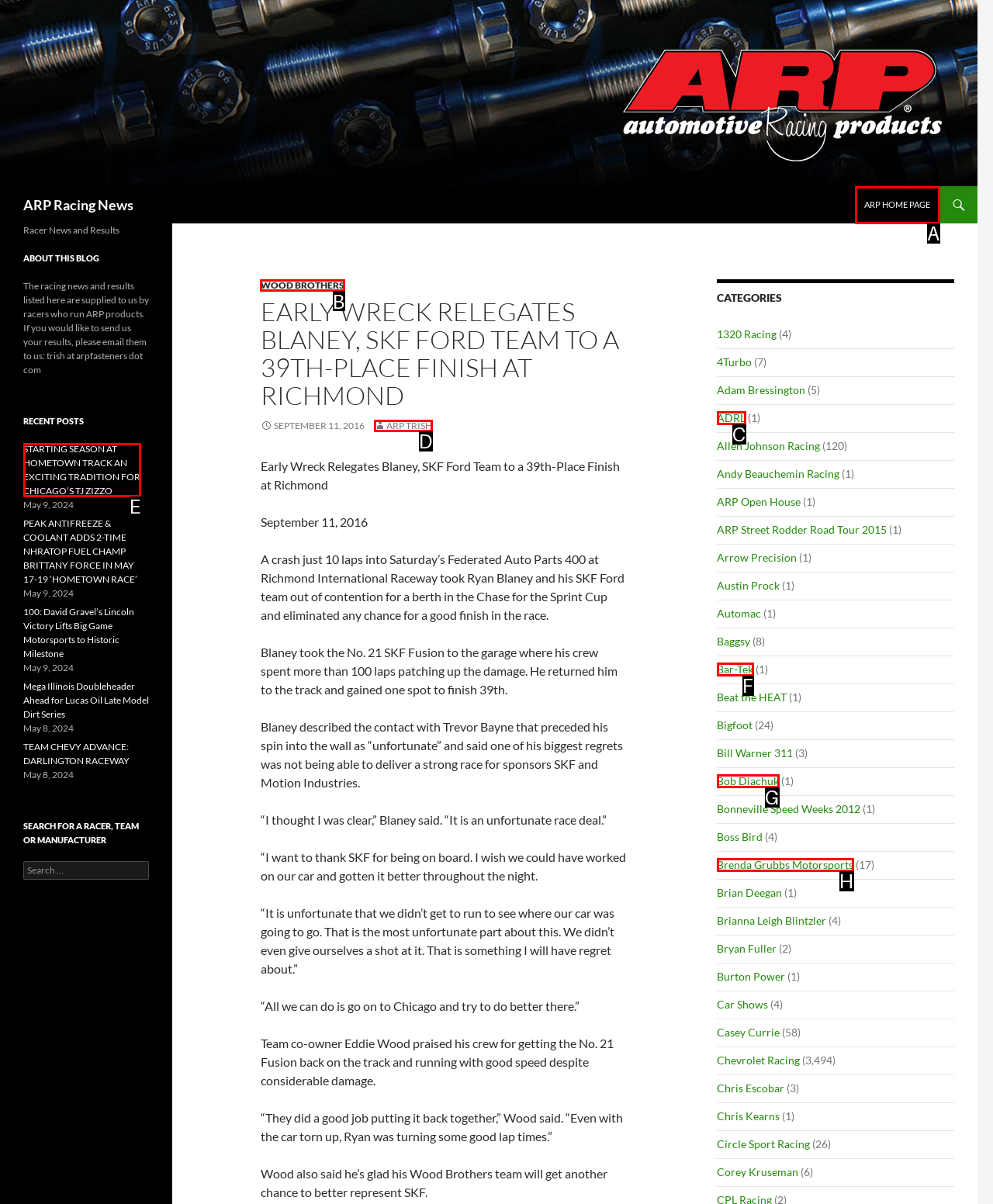Choose the HTML element you need to click to achieve the following task: read about WOOD BROTHERS
Respond with the letter of the selected option from the given choices directly.

B